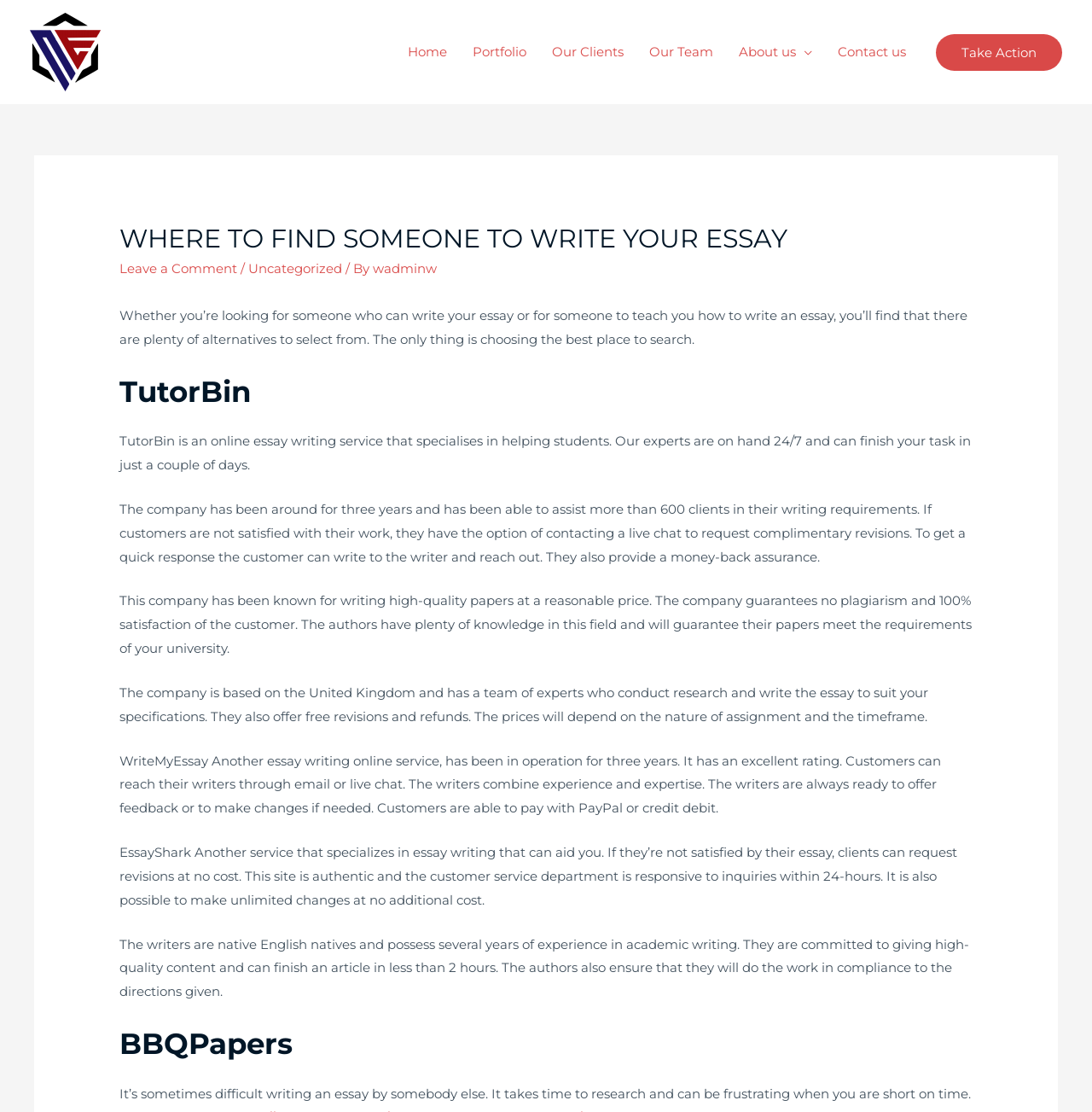Please reply with a single word or brief phrase to the question: 
What is the guarantee provided by TutorBin?

Money-back assurance